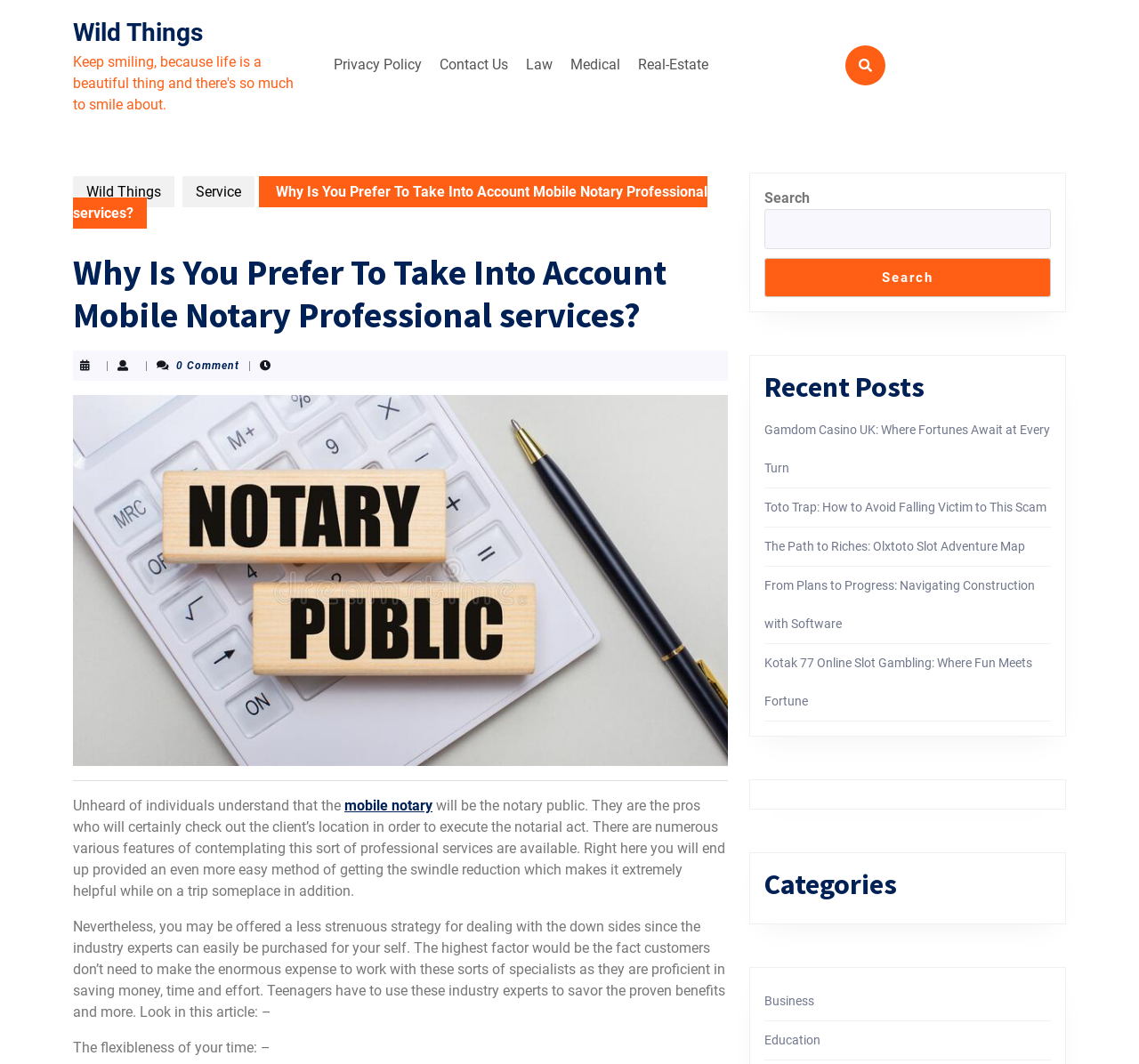Provide the bounding box coordinates of the HTML element described by the text: "Real-Estate".

[0.554, 0.044, 0.628, 0.078]